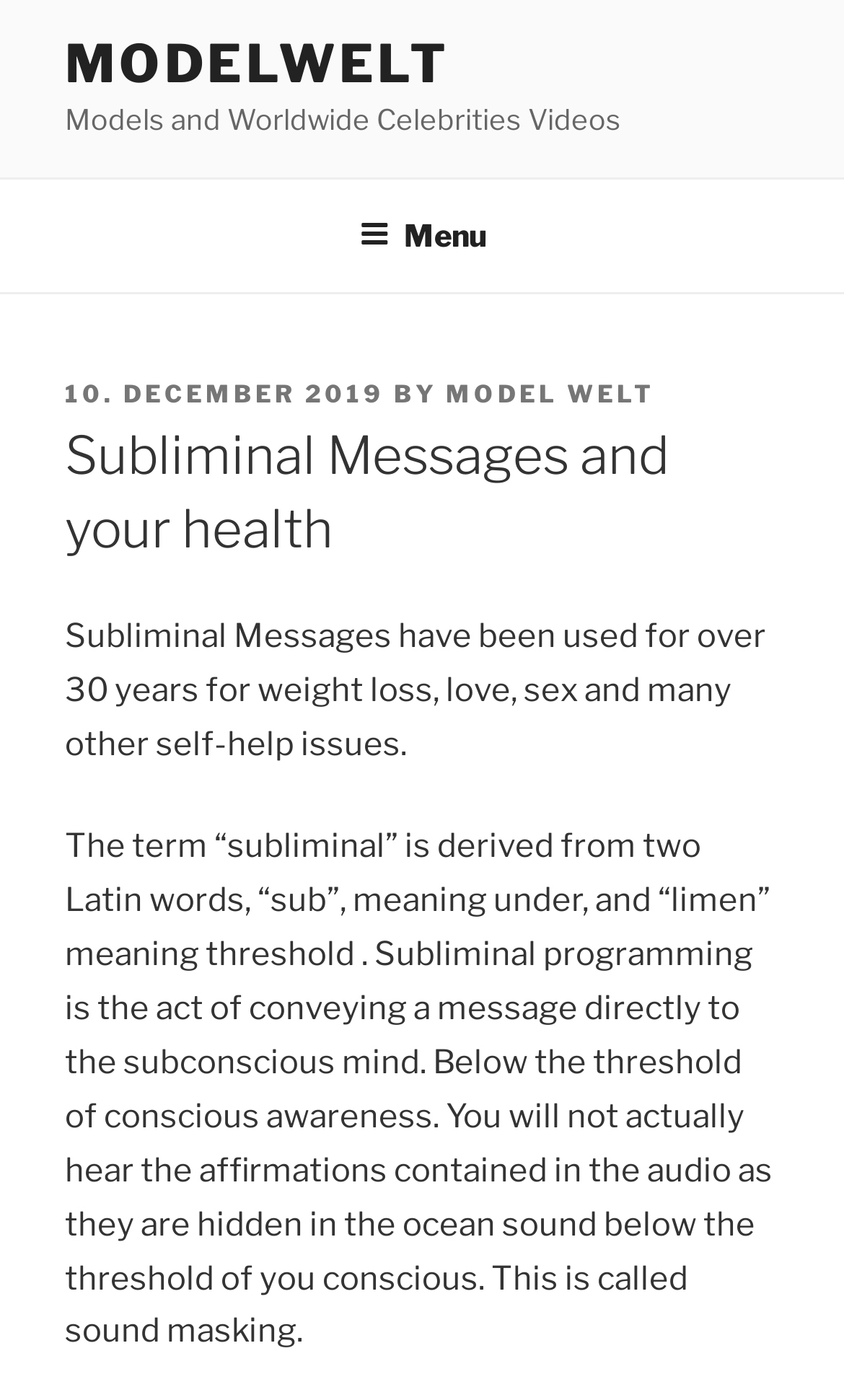From the image, can you give a detailed response to the question below:
When was the article posted?

The posting date of the article can be found in the section that says 'POSTED ON' followed by the date '10. DECEMBER 2019'.